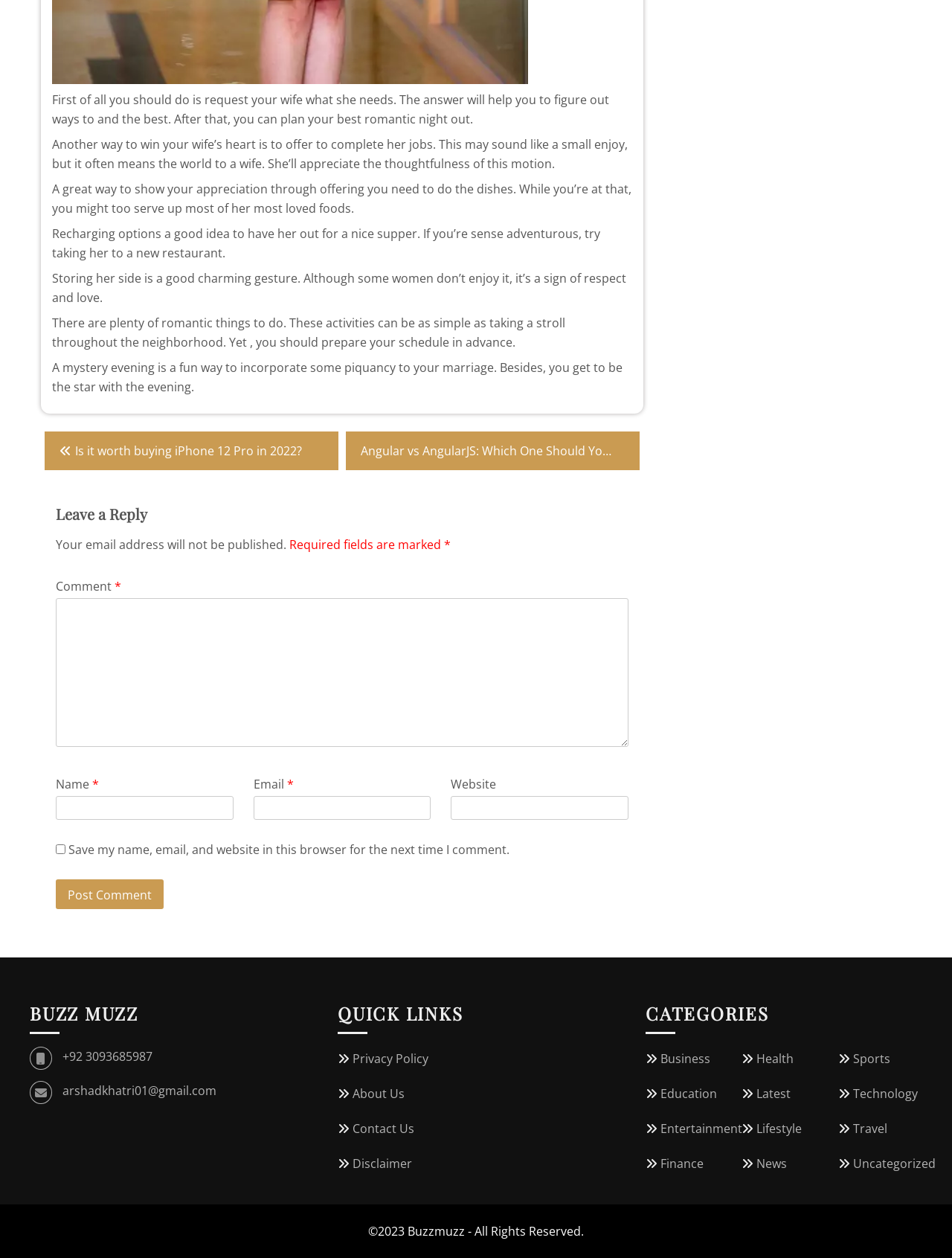Identify the bounding box coordinates of the section to be clicked to complete the task described by the following instruction: "Post a comment". The coordinates should be four float numbers between 0 and 1, formatted as [left, top, right, bottom].

[0.059, 0.699, 0.172, 0.722]